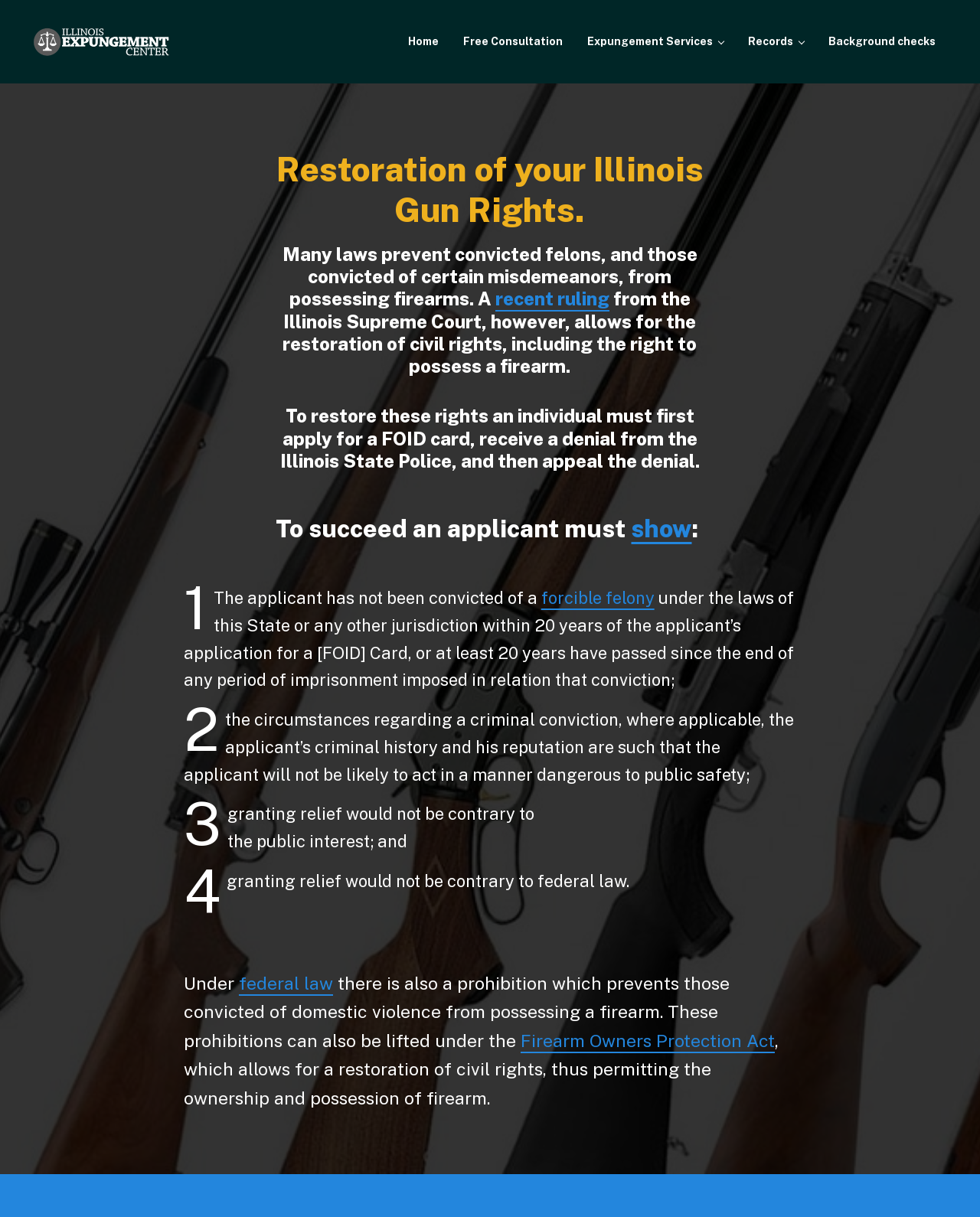Reply to the question below using a single word or brief phrase:
What is the name of the law that allows for restoration of civil rights?

Firearm Owners Protection Act